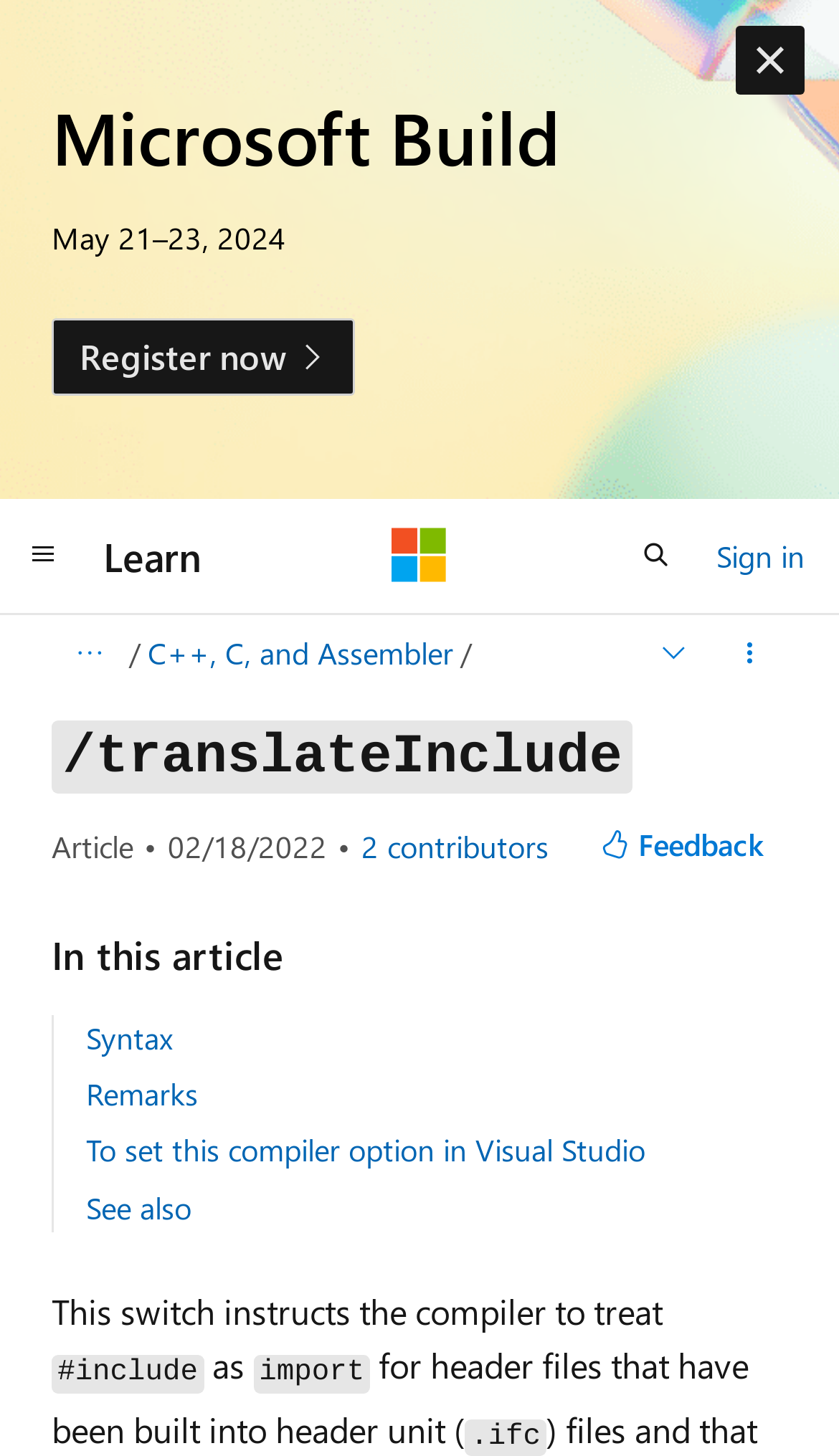Using the provided element description "Dismiss alert", determine the bounding box coordinates of the UI element.

[0.877, 0.018, 0.959, 0.065]